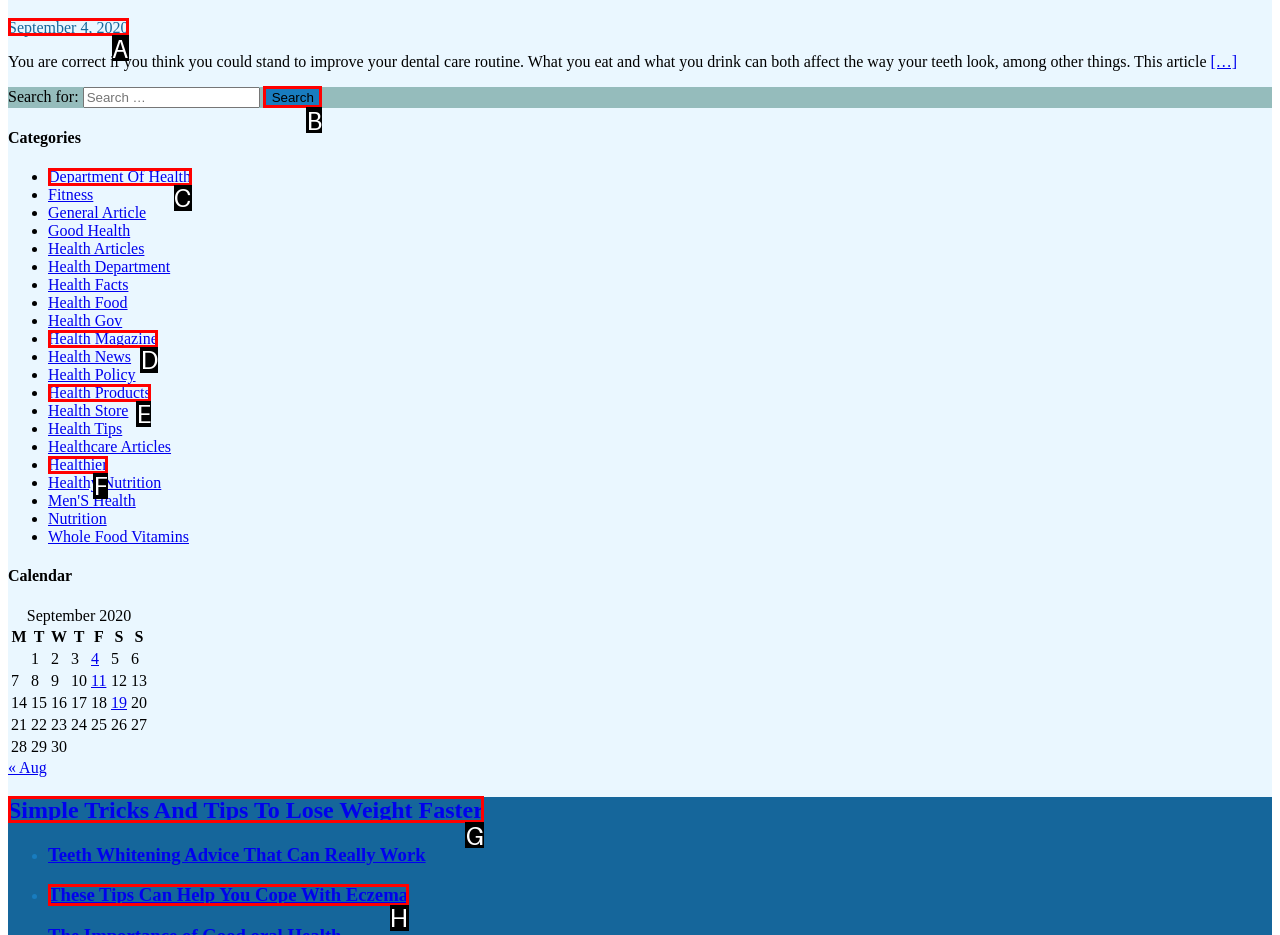Select the letter from the given choices that aligns best with the description: parent_node: Search for: value="Search". Reply with the specific letter only.

B